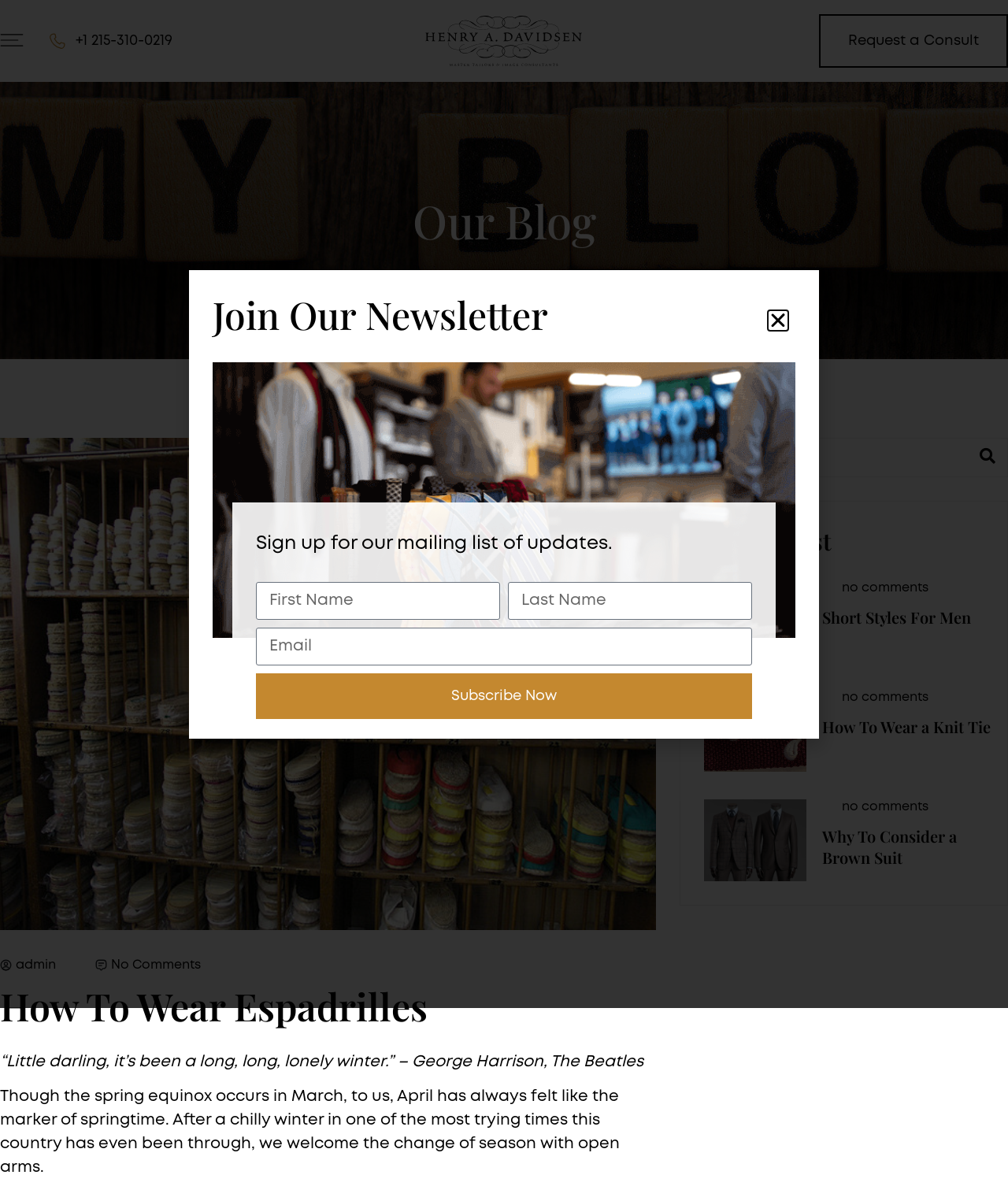Find the bounding box coordinates for the HTML element described as: "parent_node: Short Styles For Men". The coordinates should consist of four float values between 0 and 1, i.e., [left, top, right, bottom].

[0.699, 0.489, 0.8, 0.558]